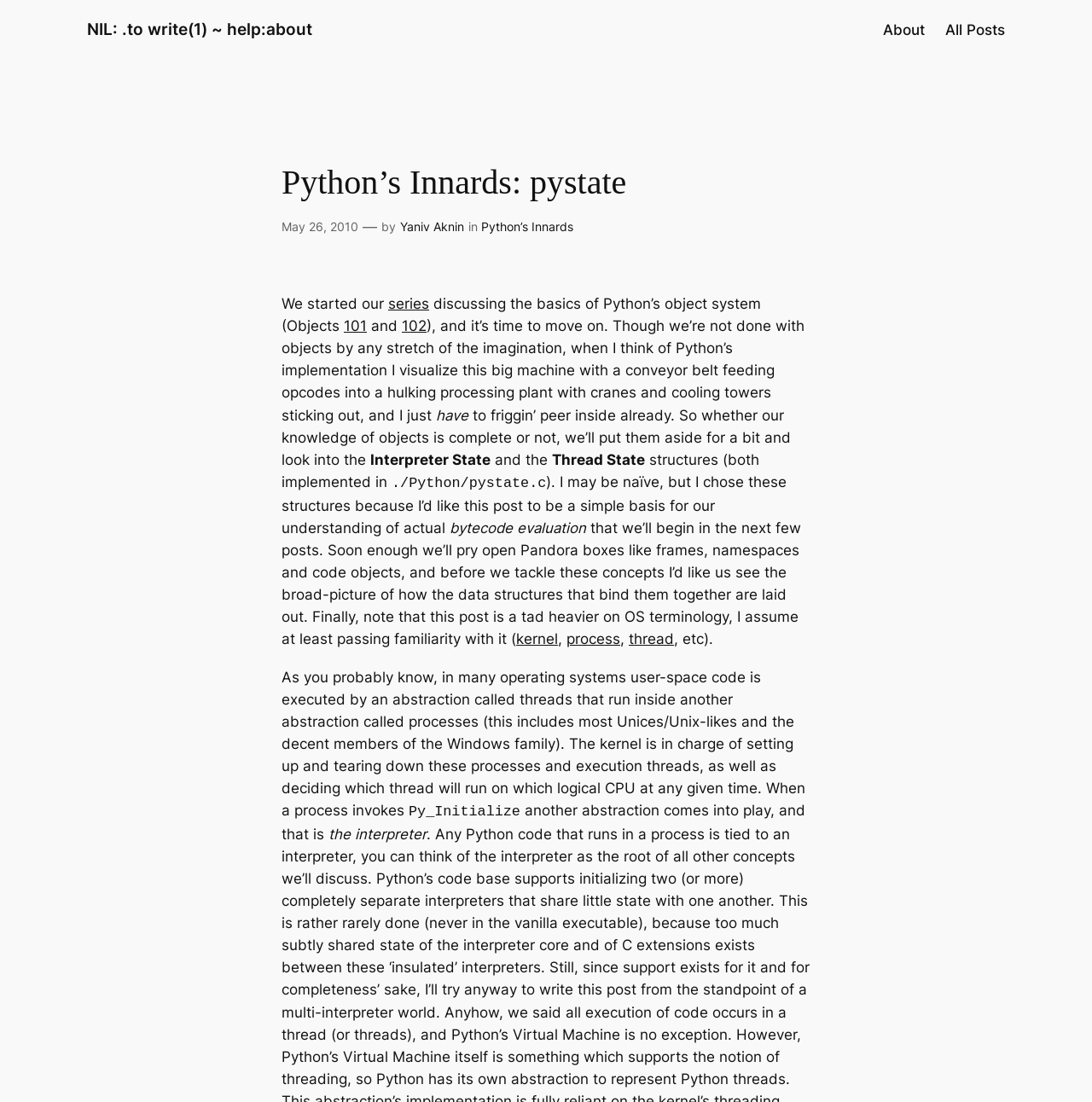What is the concept being discussed in the next few posts?
Based on the image content, provide your answer in one word or a short phrase.

bytecode evaluation